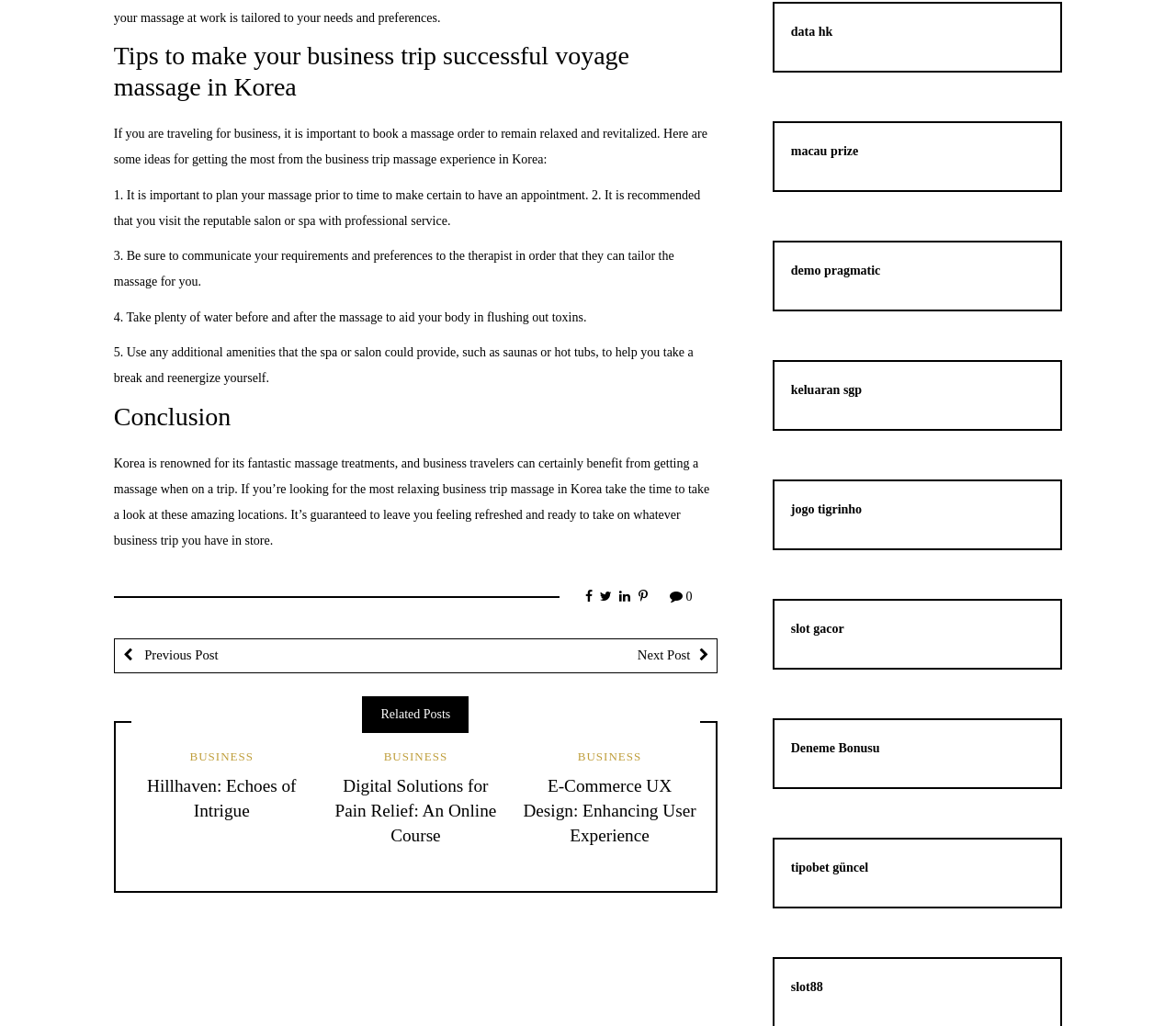Please locate the bounding box coordinates of the element that should be clicked to achieve the given instruction: "Click on the 'BUSINESS' category".

[0.161, 0.73, 0.216, 0.744]